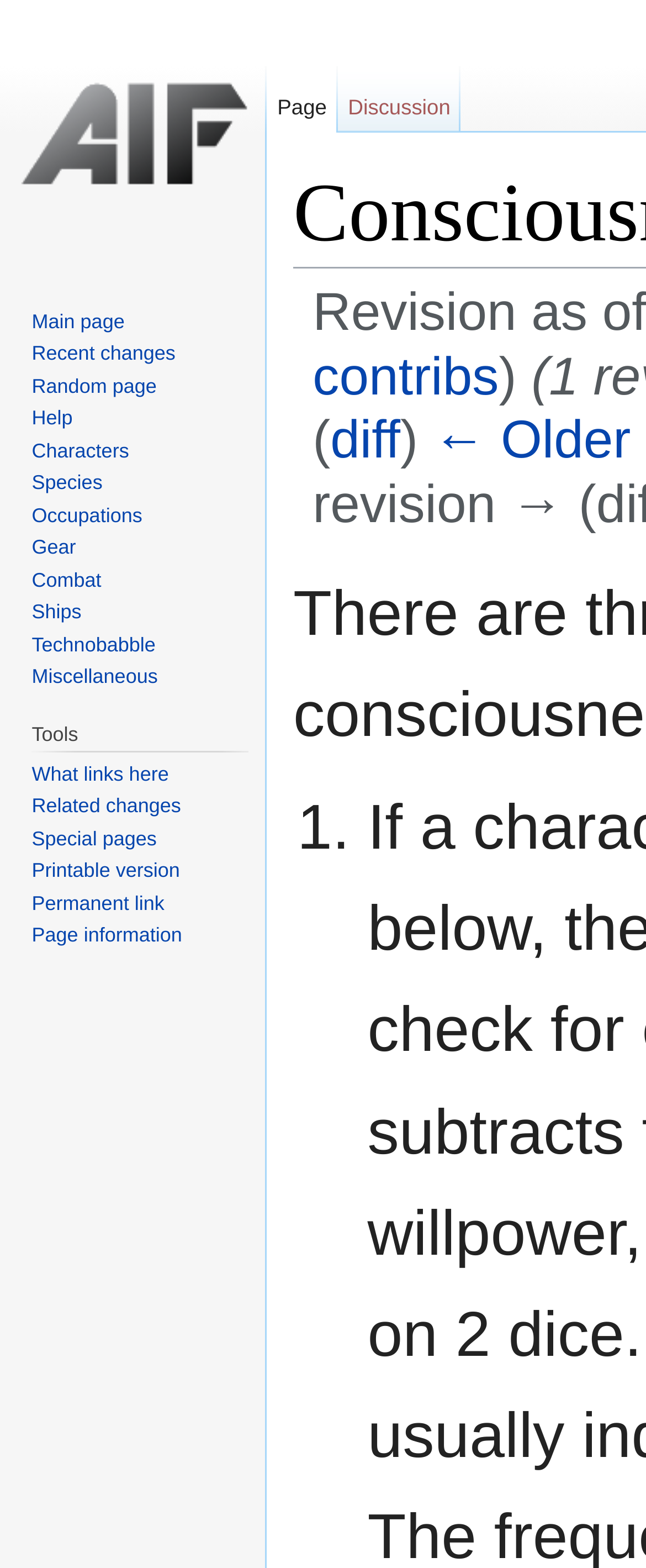Determine the bounding box coordinates for the element that should be clicked to follow this instruction: "Search". The coordinates should be given as four float numbers between 0 and 1, in the format [left, top, right, bottom].

[0.785, 0.342, 0.893, 0.359]